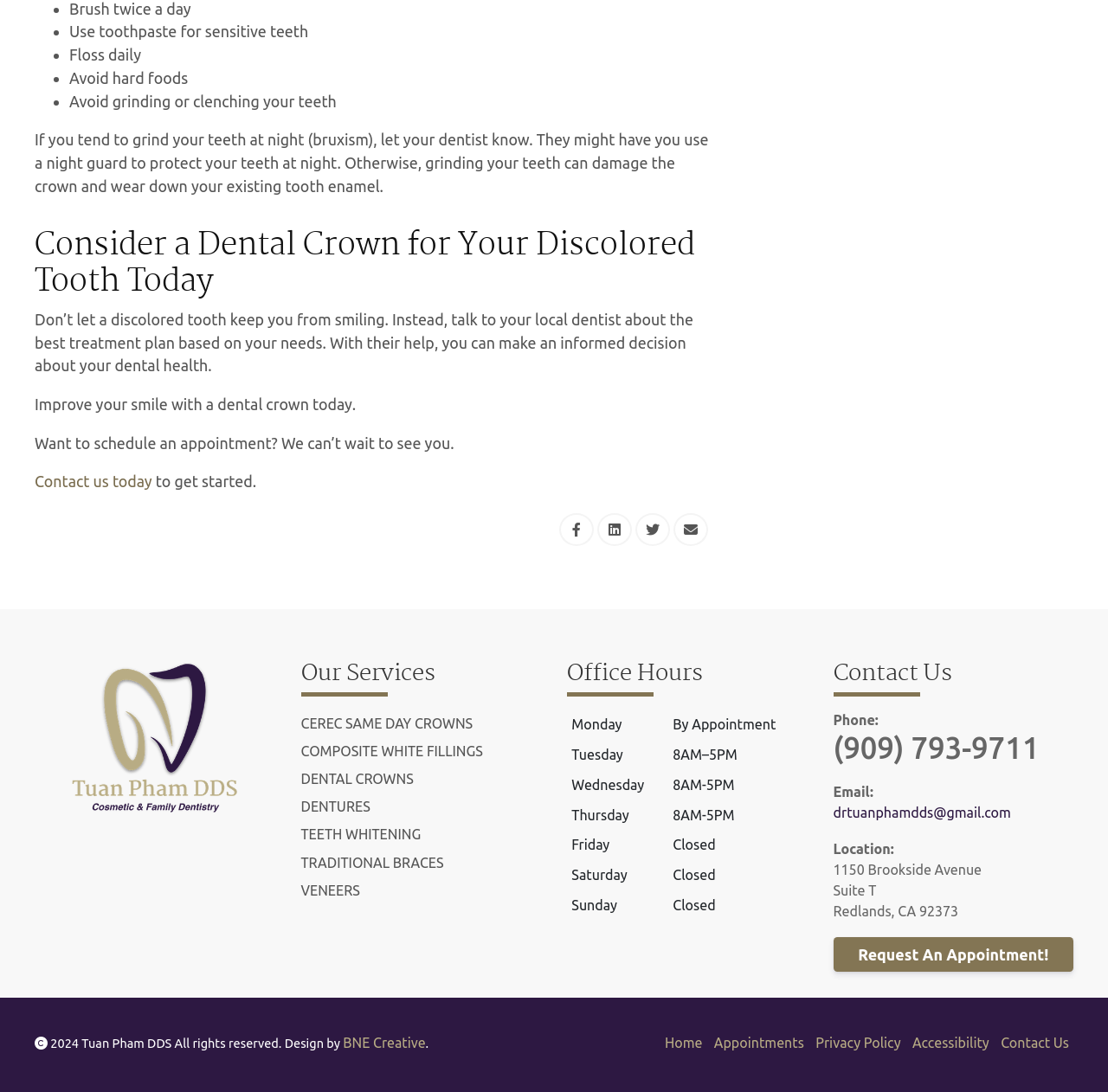What is the recommended action for sensitive teeth?
Please provide a single word or phrase as your answer based on the screenshot.

Use toothpaste for sensitive teeth